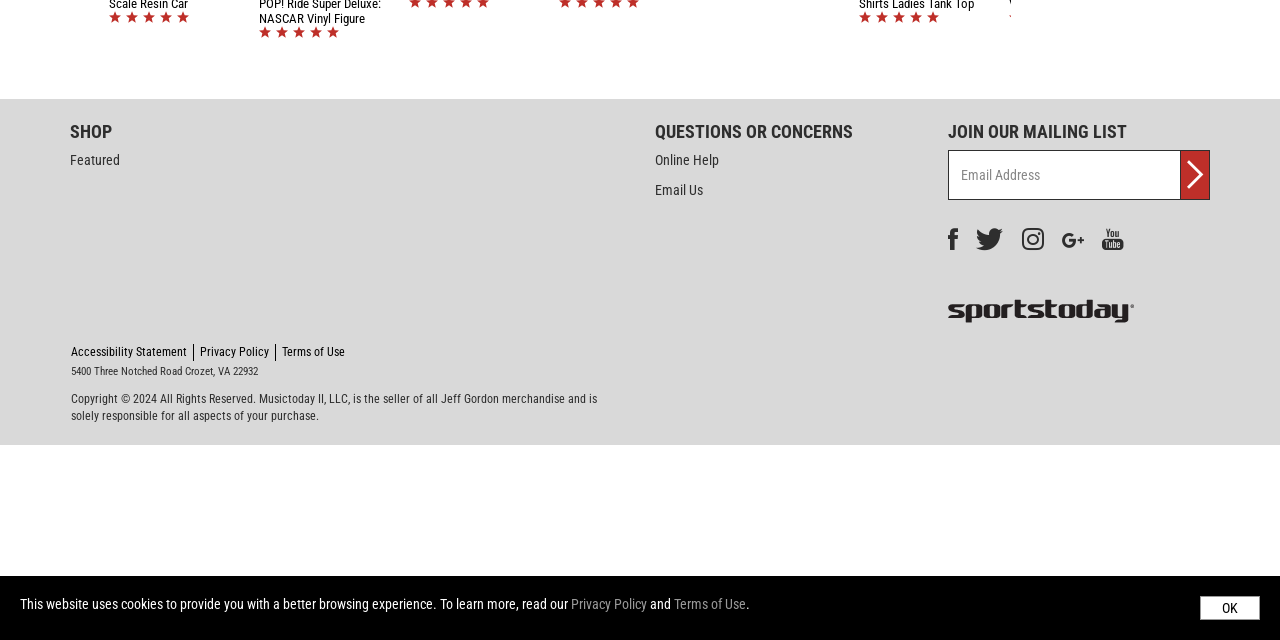Bounding box coordinates are given in the format (top-left x, top-left y, bottom-right x, bottom-right y). All values should be floating point numbers between 0 and 1. Provide the bounding box coordinate for the UI element described as: aria-label="Google Plus" title=""google+""

[0.829, 0.312, 0.846, 0.45]